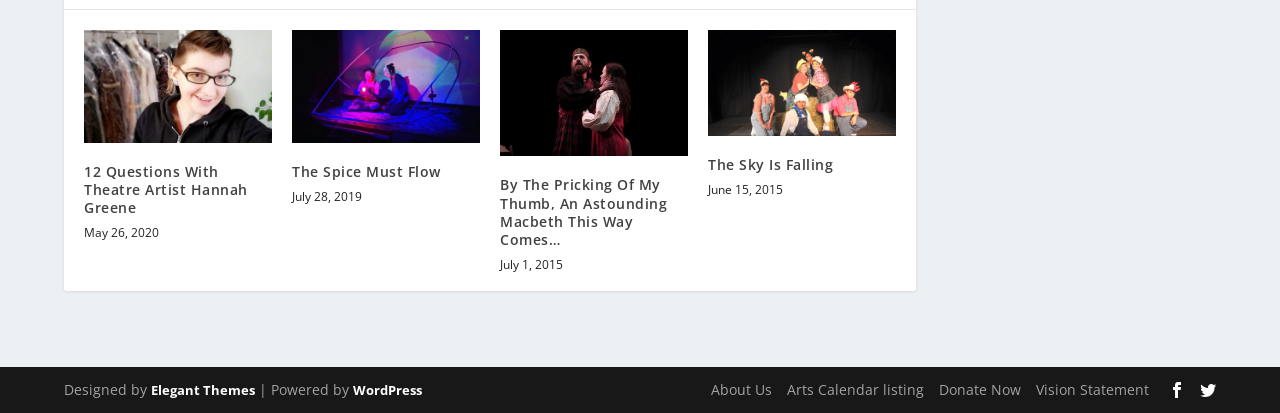Using the information shown in the image, answer the question with as much detail as possible: How many social media links are at the bottom of the webpage?

I counted the number of link elements with icons at the bottom of the webpage, which are the social media links.